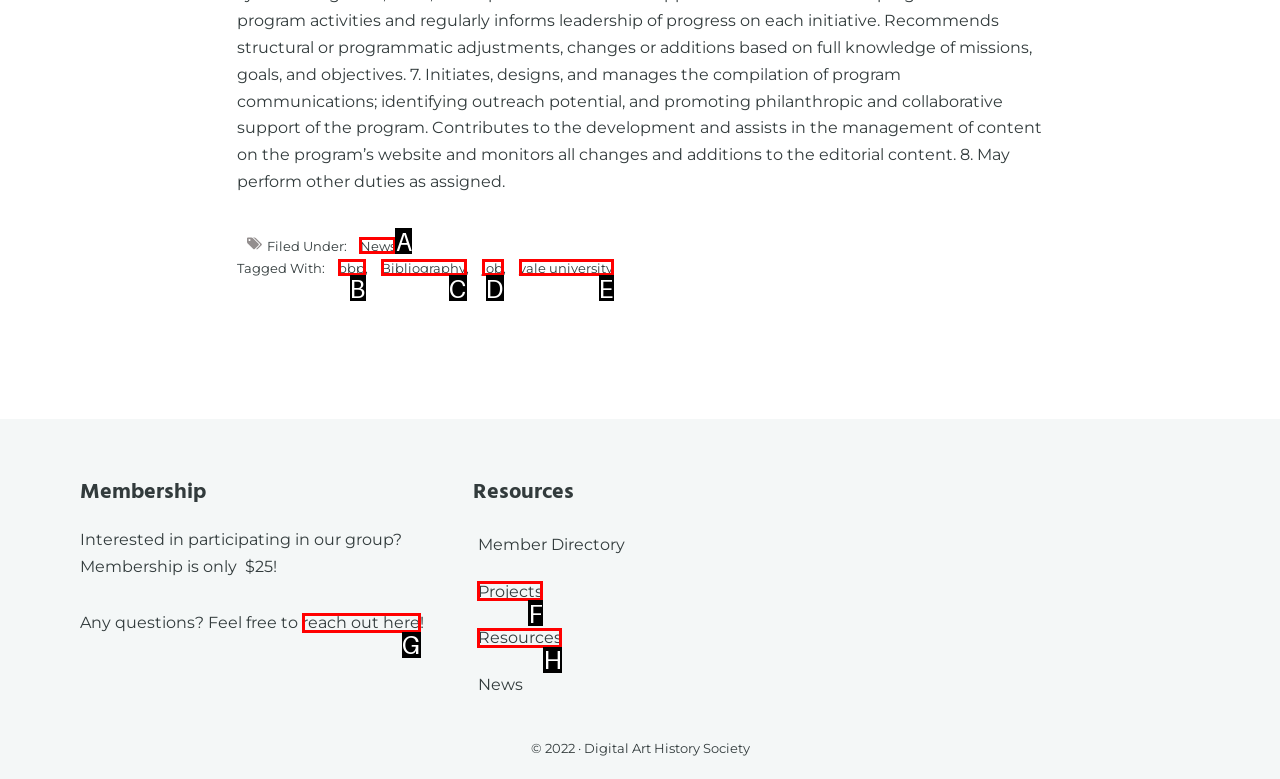Select the letter associated with the UI element you need to click to perform the following action: Read News
Reply with the correct letter from the options provided.

A